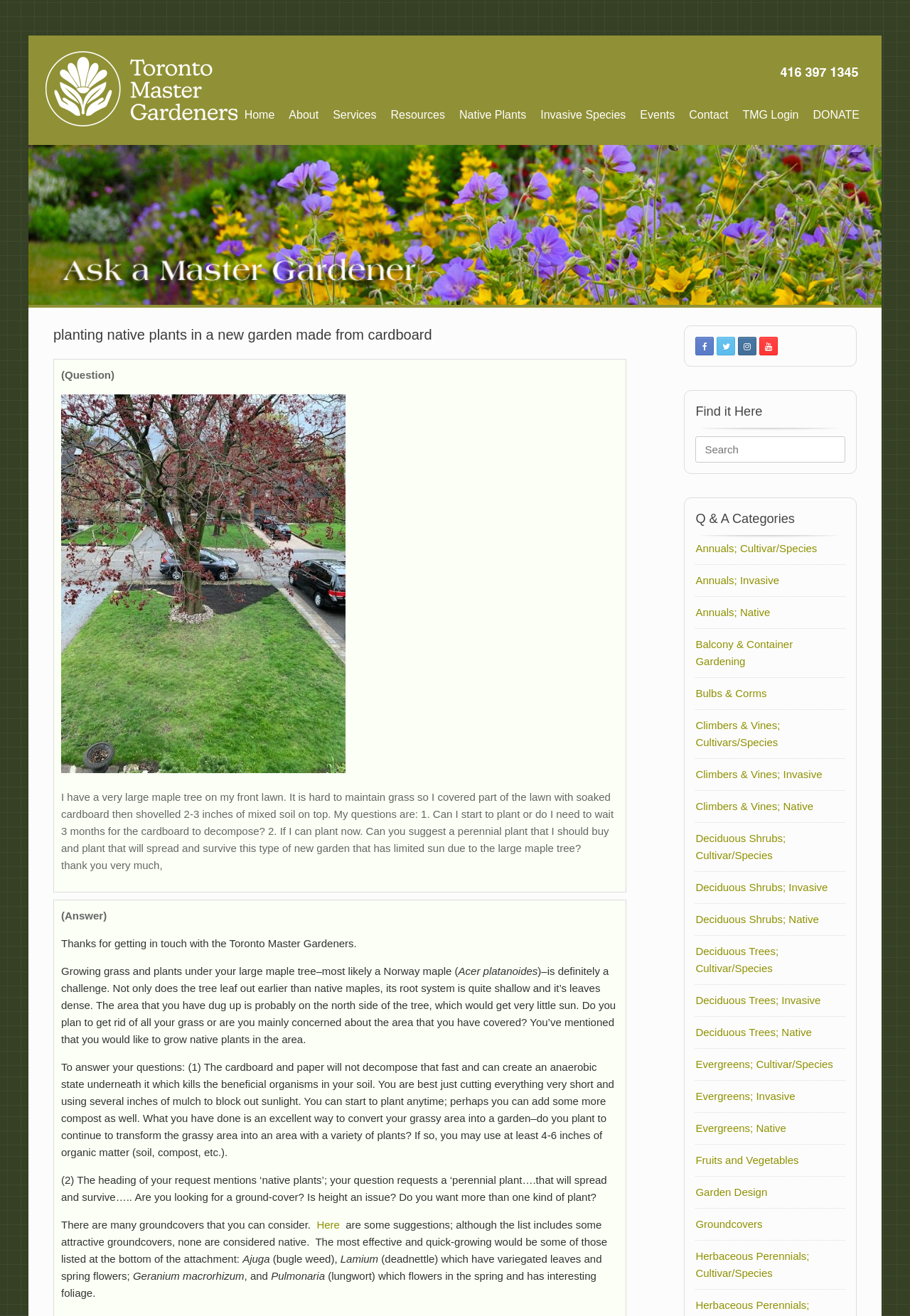Determine the bounding box of the UI component based on this description: "Evergreens; Invasive". The bounding box coordinates should be four float values between 0 and 1, i.e., [left, top, right, bottom].

[0.764, 0.828, 0.874, 0.838]